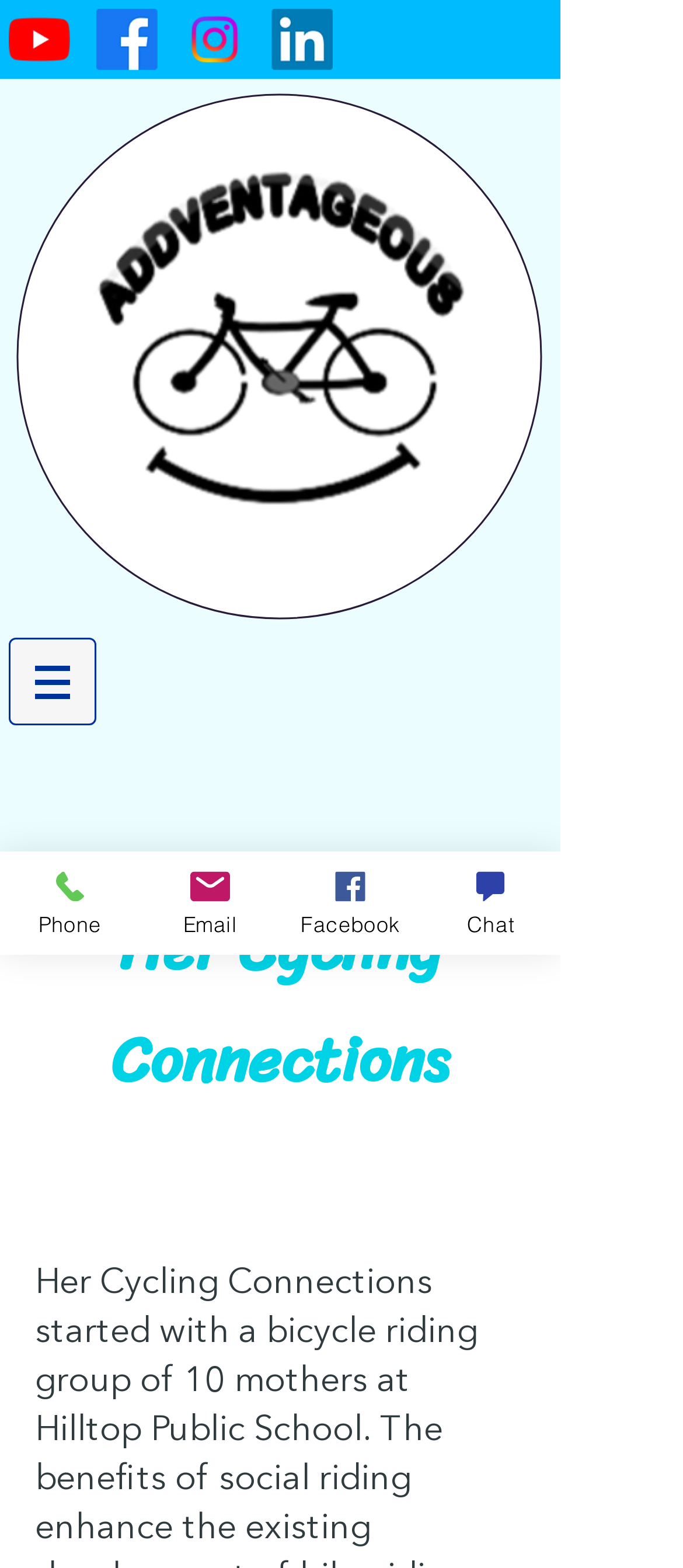Is there a chat button?
Provide a detailed and extensive answer to the question.

I found a button element with the text 'Chat' which suggests that there is a chat functionality available on the website.